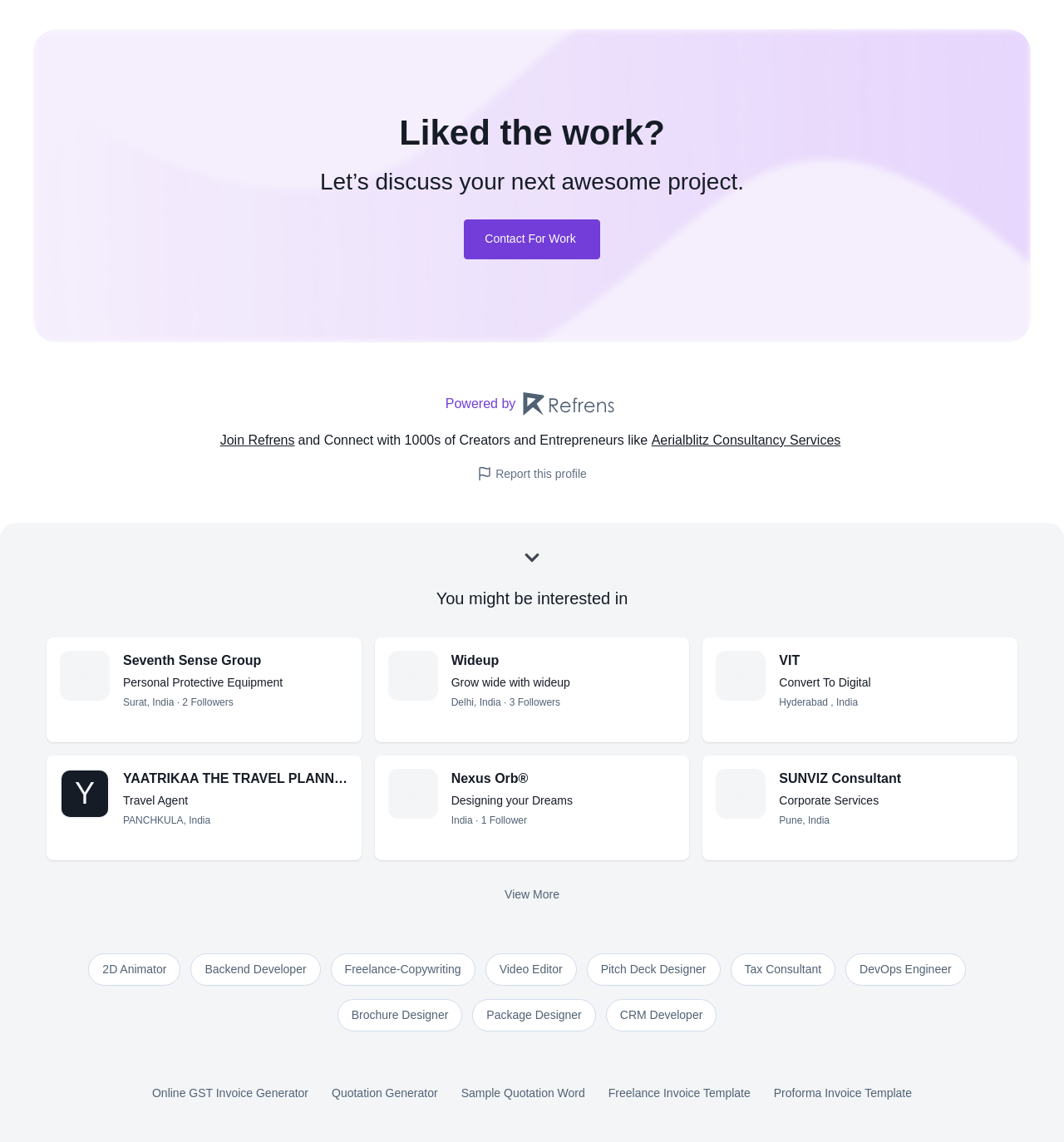Identify the bounding box coordinates of the clickable region necessary to fulfill the following instruction: "View More". The bounding box coordinates should be four float numbers between 0 and 1, i.e., [left, top, right, bottom].

[0.474, 0.774, 0.526, 0.794]